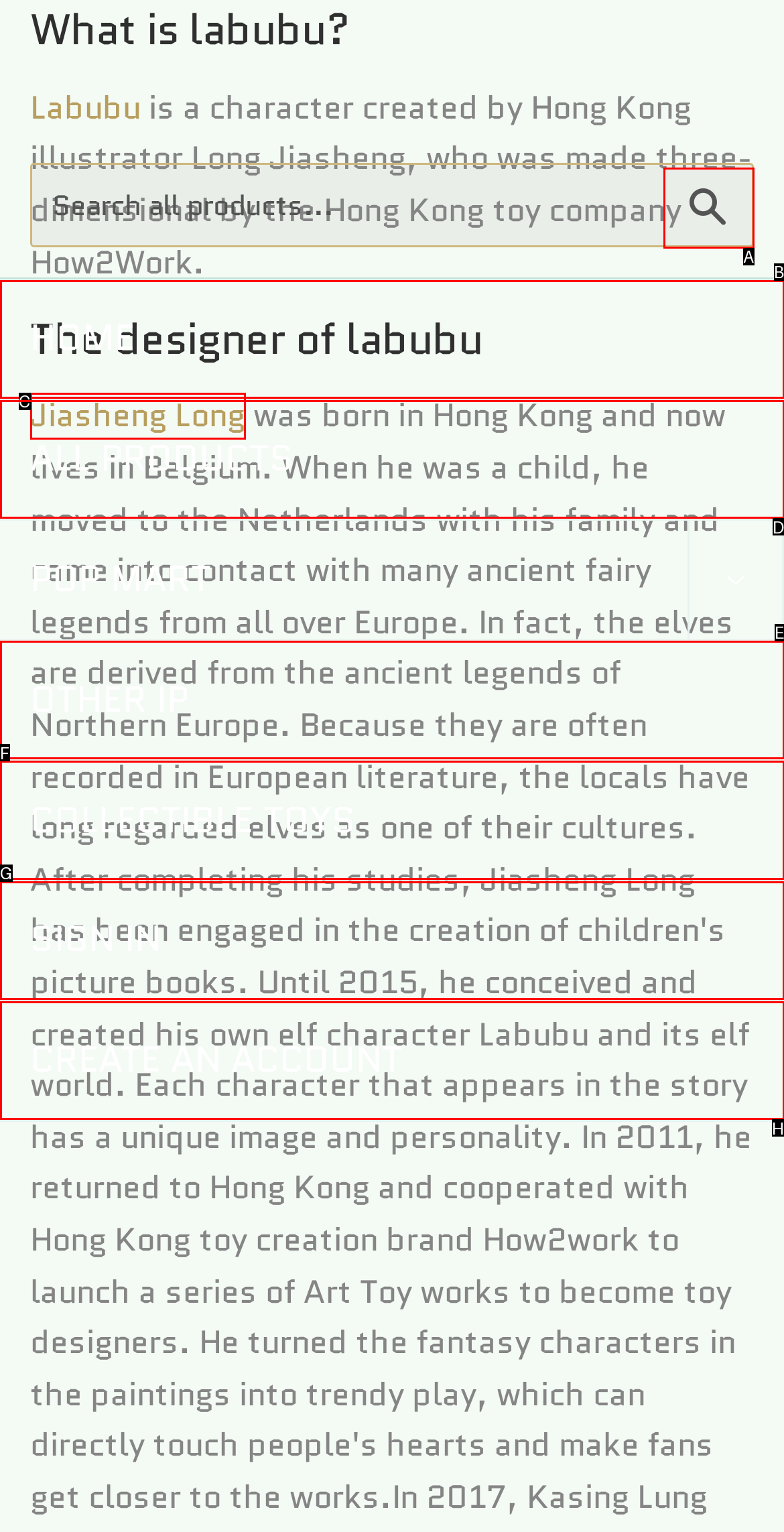Which UI element matches this description: Search?
Reply with the letter of the correct option directly.

A